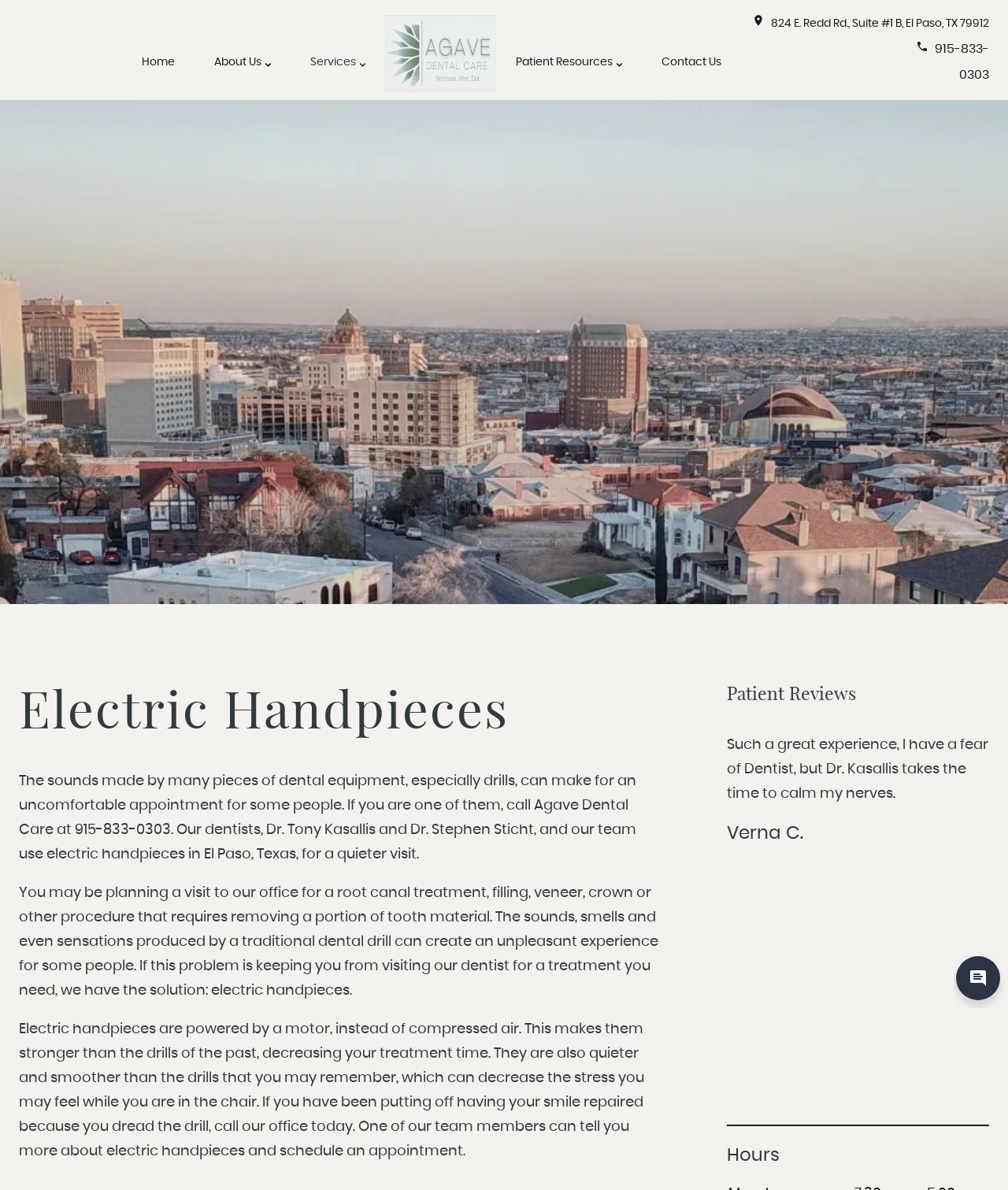Utilize the details in the image to give a detailed response to the question: What is the benefit of using electric handpieces?

I found the benefit by reading the static text element that describes the electric handpieces, which states that they are 'quieter and smoother' than traditional drills.